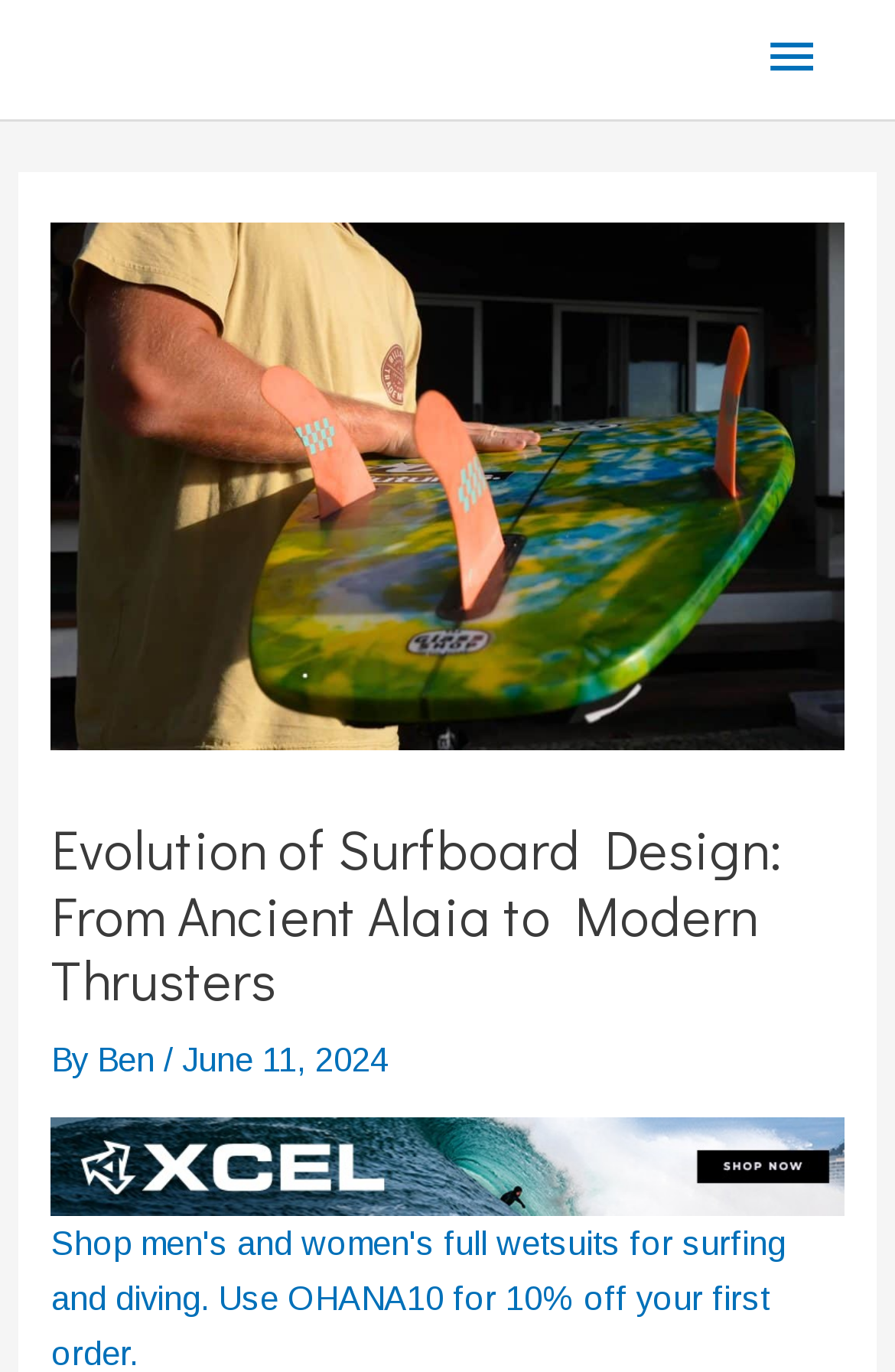What is the name of the author of the article?
Answer the question with a thorough and detailed explanation.

The answer can be found by looking at the header section of the webpage, where it says 'By Ben'.